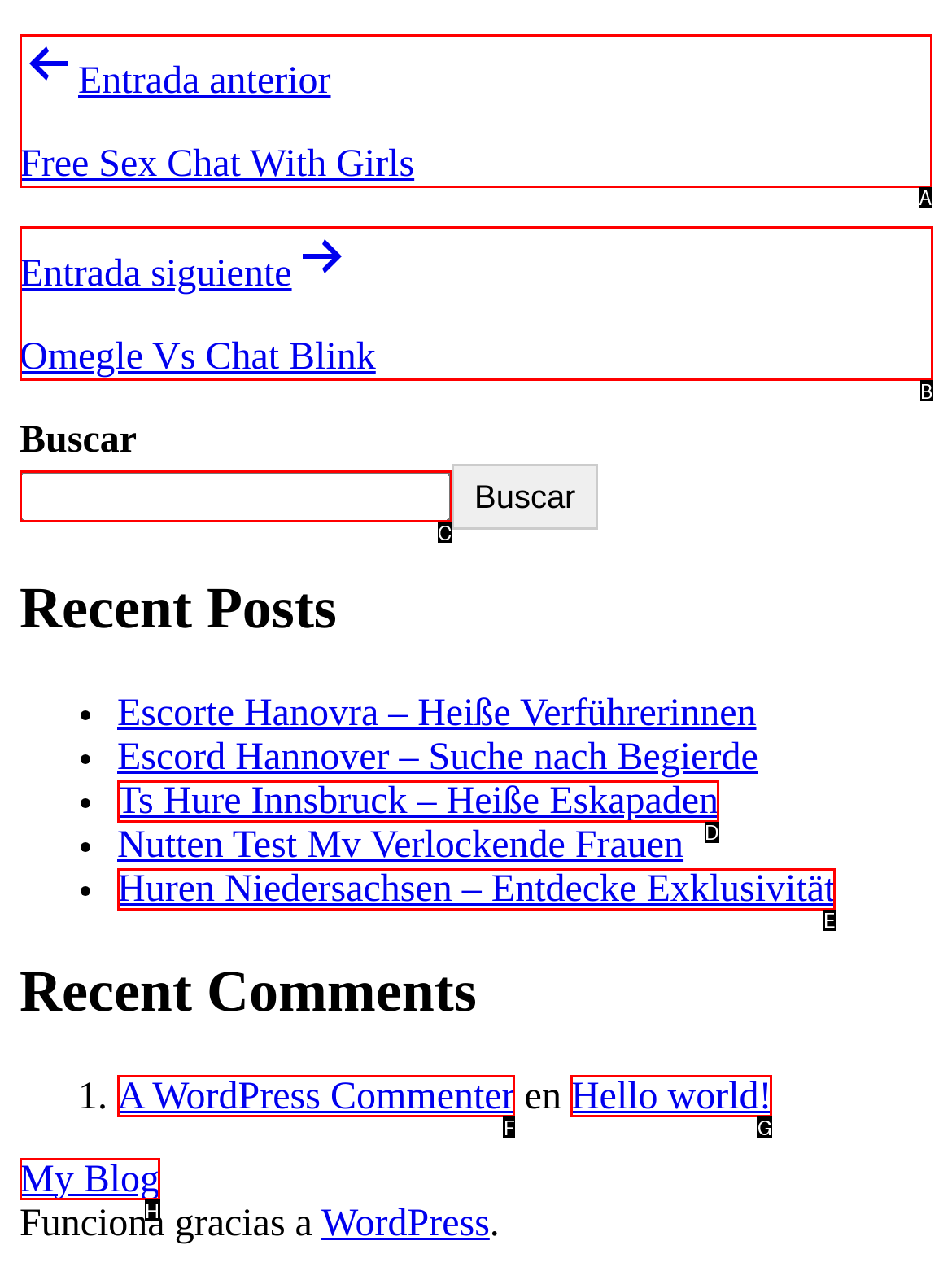Select the HTML element to finish the task: Go to the previous post Reply with the letter of the correct option.

A